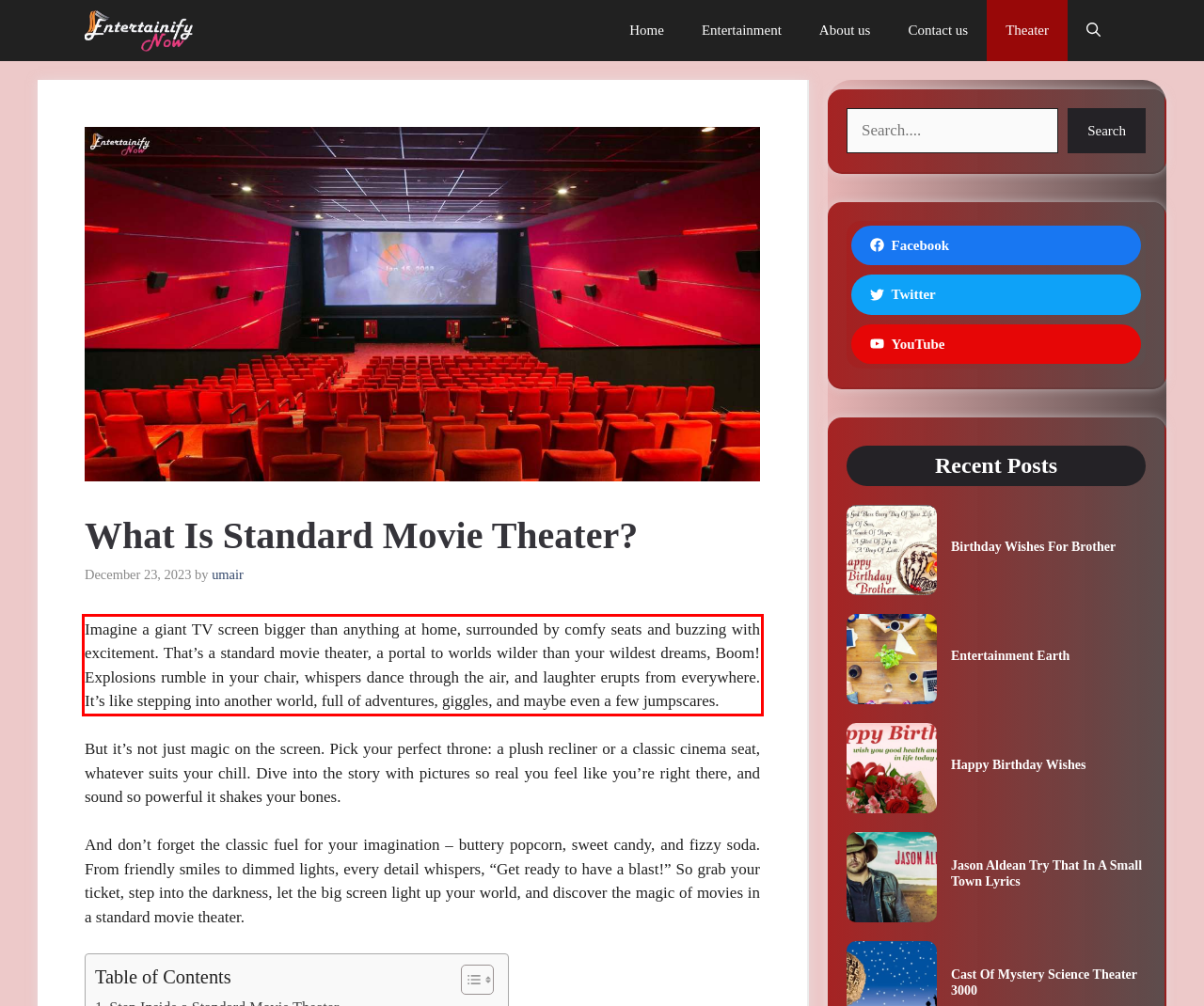Please perform OCR on the UI element surrounded by the red bounding box in the given webpage screenshot and extract its text content.

Imagine a giant TV screen bigger than anything at home, surrounded by comfy seats and buzzing with excitement. That’s a standard movie theater, a portal to worlds wilder than your wildest dreams, Boom! Explosions rumble in your chair, whispers dance through the air, and laughter erupts from everywhere. It’s like stepping into another world, full of adventures, giggles, and maybe even a few jumpscares.